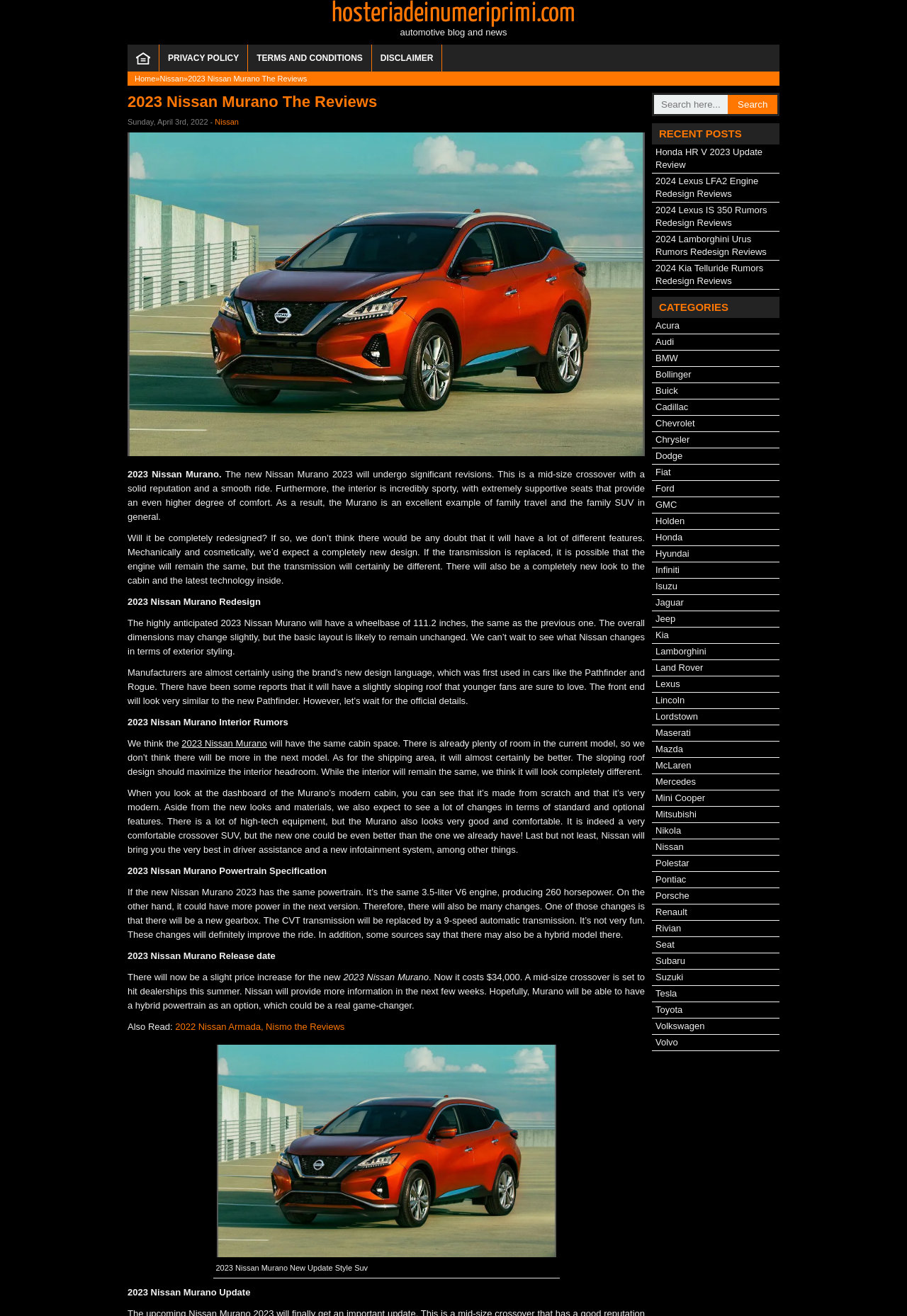What is the expected horsepower of the 2023 Nissan Murano?
Using the visual information, answer the question in a single word or phrase.

260 horsepower